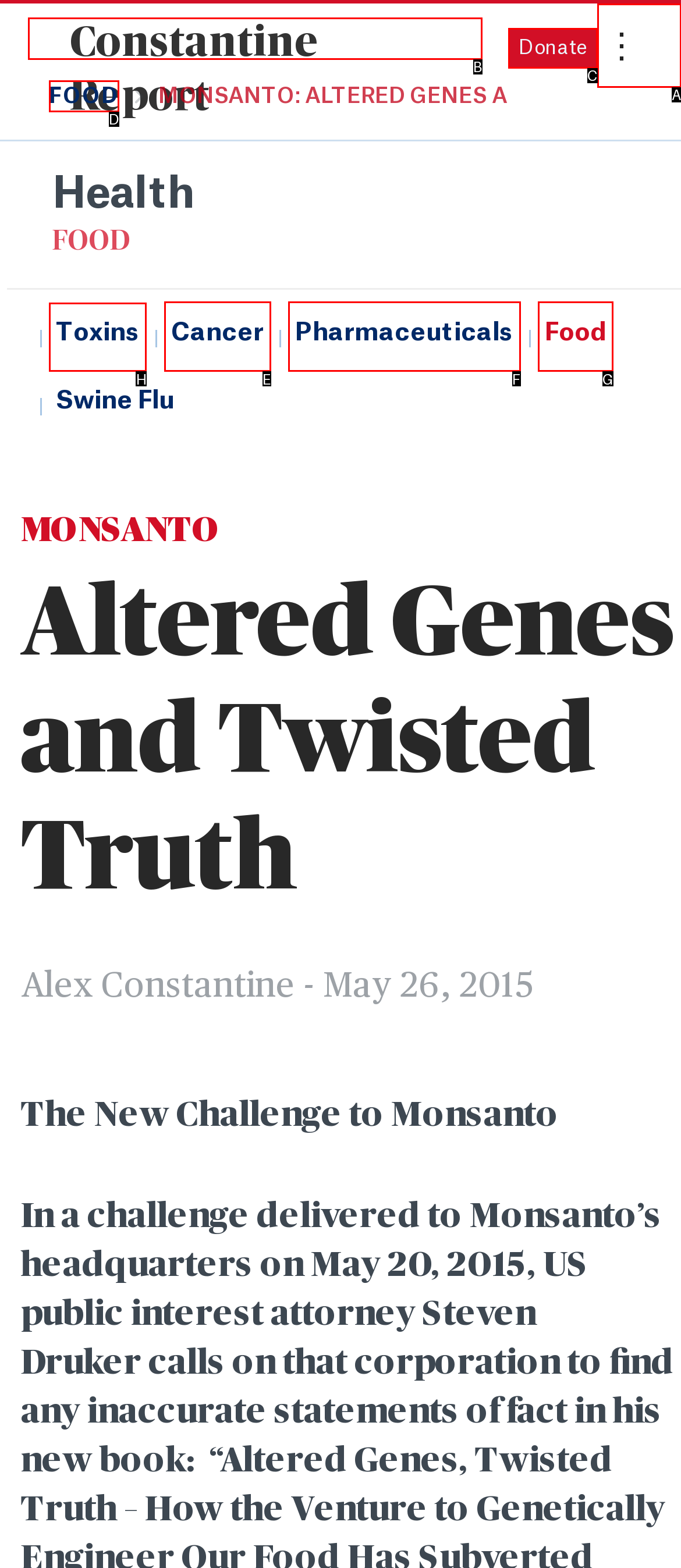Point out the HTML element I should click to achieve the following task: Contact Us Provide the letter of the selected option from the choices.

None